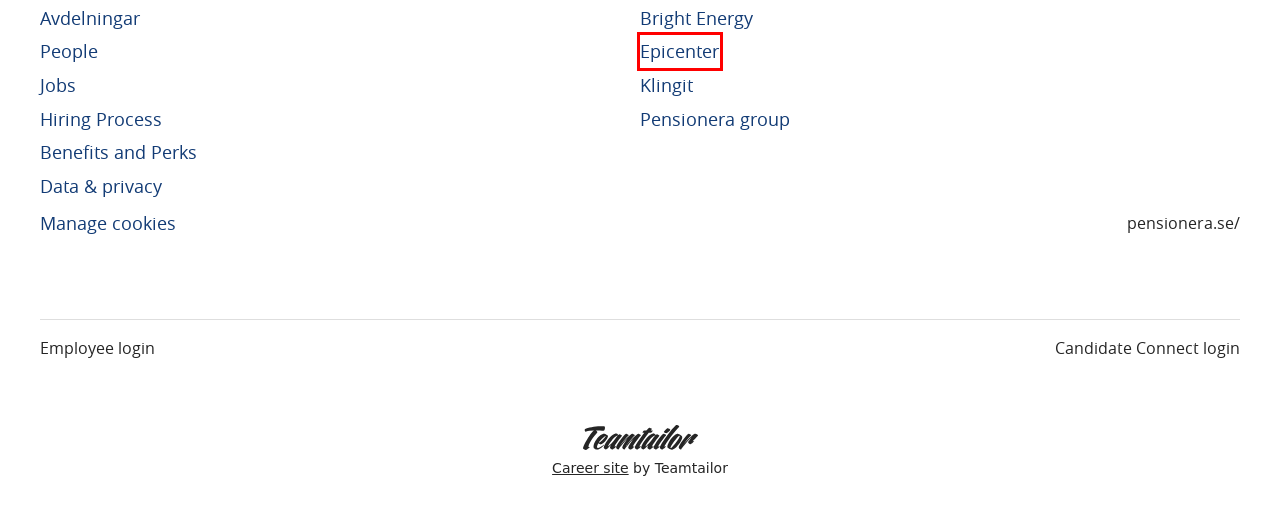You are provided with a screenshot of a webpage where a red rectangle bounding box surrounds an element. Choose the description that best matches the new webpage after clicking the element in the red bounding box. Here are the choices:
A. Välkommen till Pensionera!!
B. Benefits and Perks - Pensionera group
C. Hiring Process - Pensionera group
D. Data & Privacy - Pensionera group
E. Join Us For a Brighter Future - Bright Energy
F. Career Opportunities - Epicenter
G. Teamtailor
H. Klingit - A unique career opportunity - Klingit

F